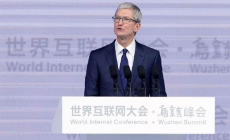Provide your answer to the question using just one word or phrase: What is the speaker doing?

Delivering insights